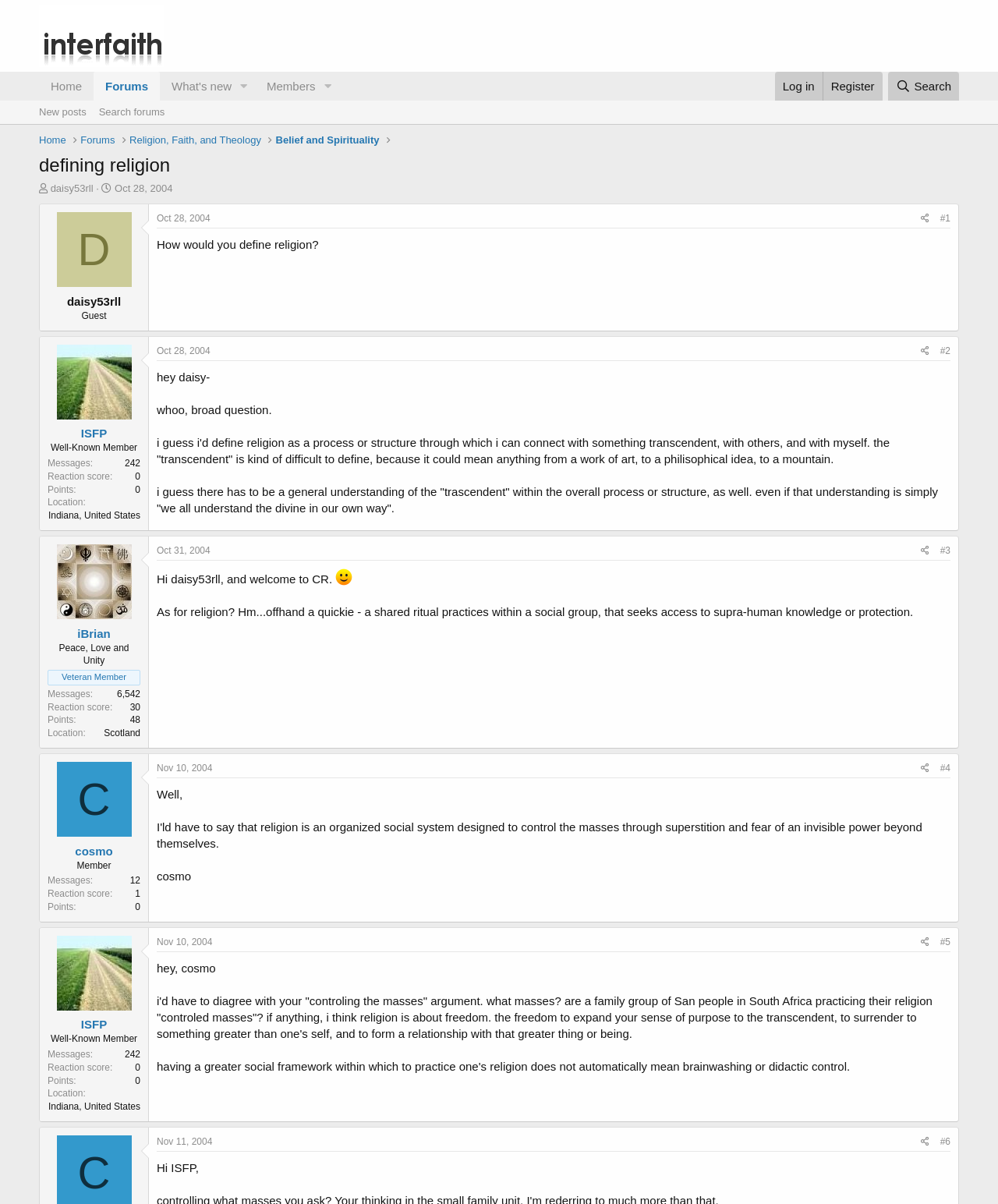Please find the bounding box coordinates for the clickable element needed to perform this instruction: "Read the post by 'daisy53rll'".

[0.039, 0.169, 0.961, 0.275]